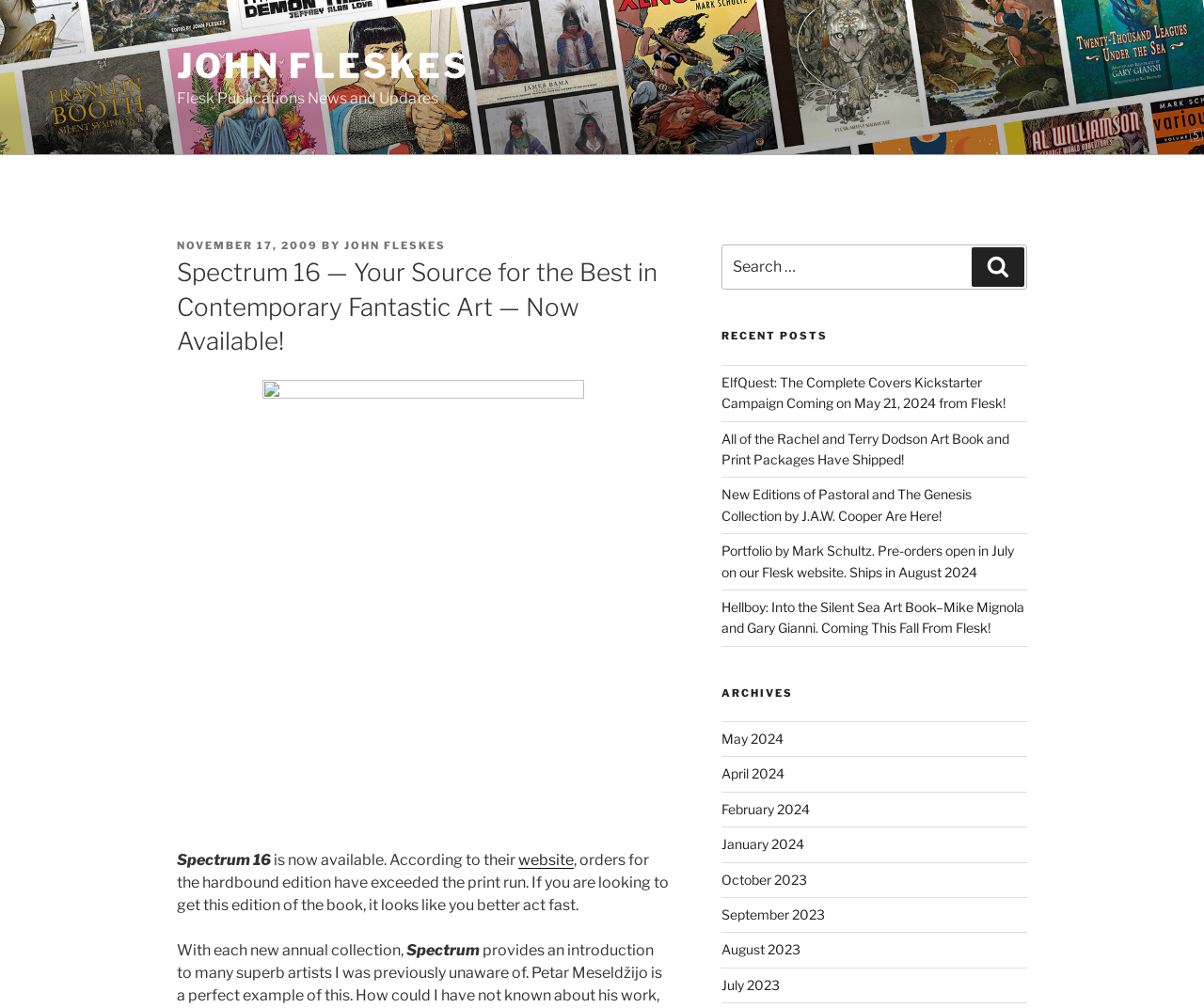Identify the coordinates of the bounding box for the element that must be clicked to accomplish the instruction: "Explore recent posts".

[0.599, 0.327, 0.853, 0.341]